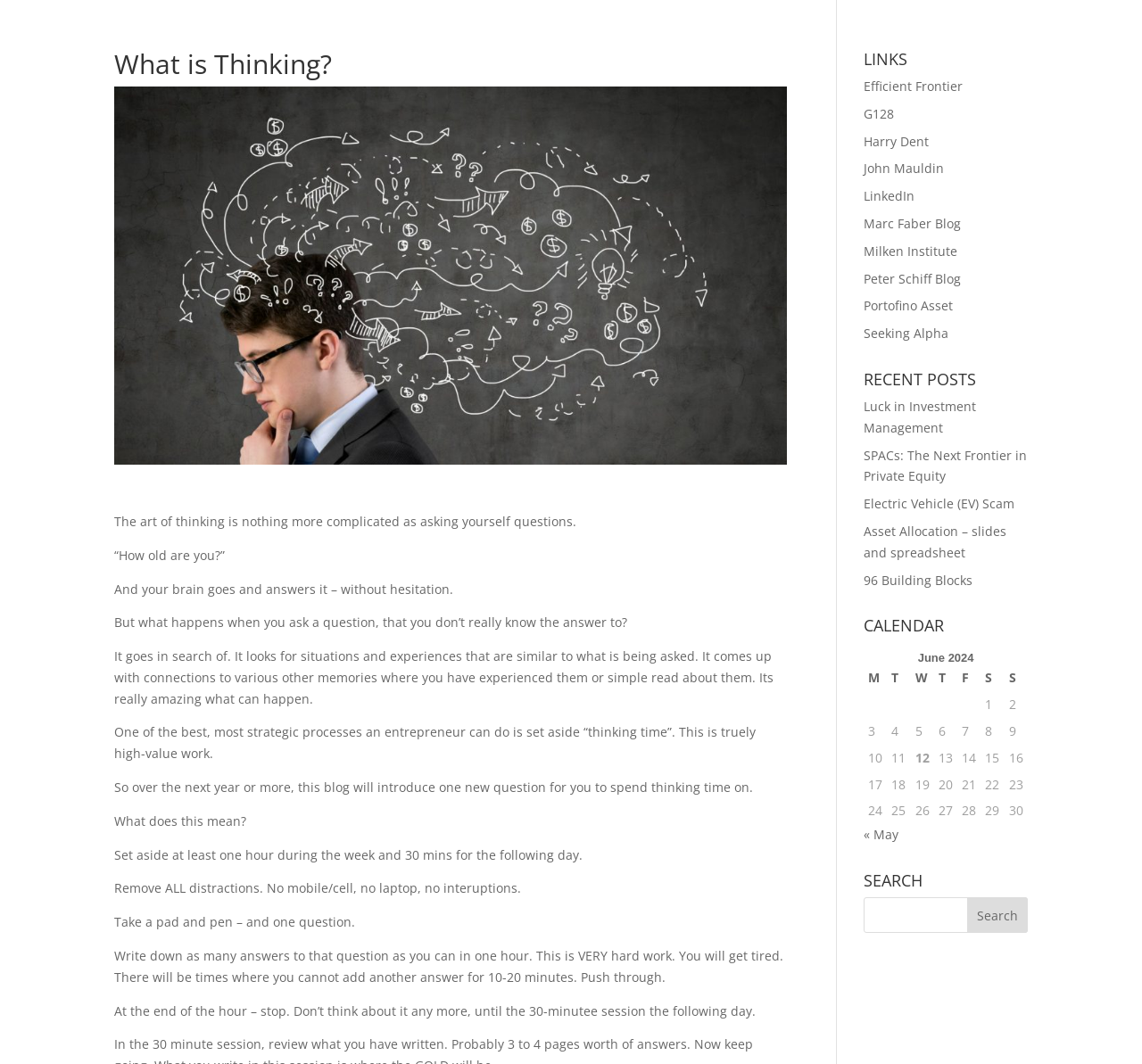What is the name of the blog that will introduce new questions for thinking time?
Please respond to the question with a detailed and well-explained answer.

The webpage mentions that 'this blog will introduce one new question for you to spend thinking time on' over the next year or more, implying that the blog is the one that will provide new questions for thinking time.